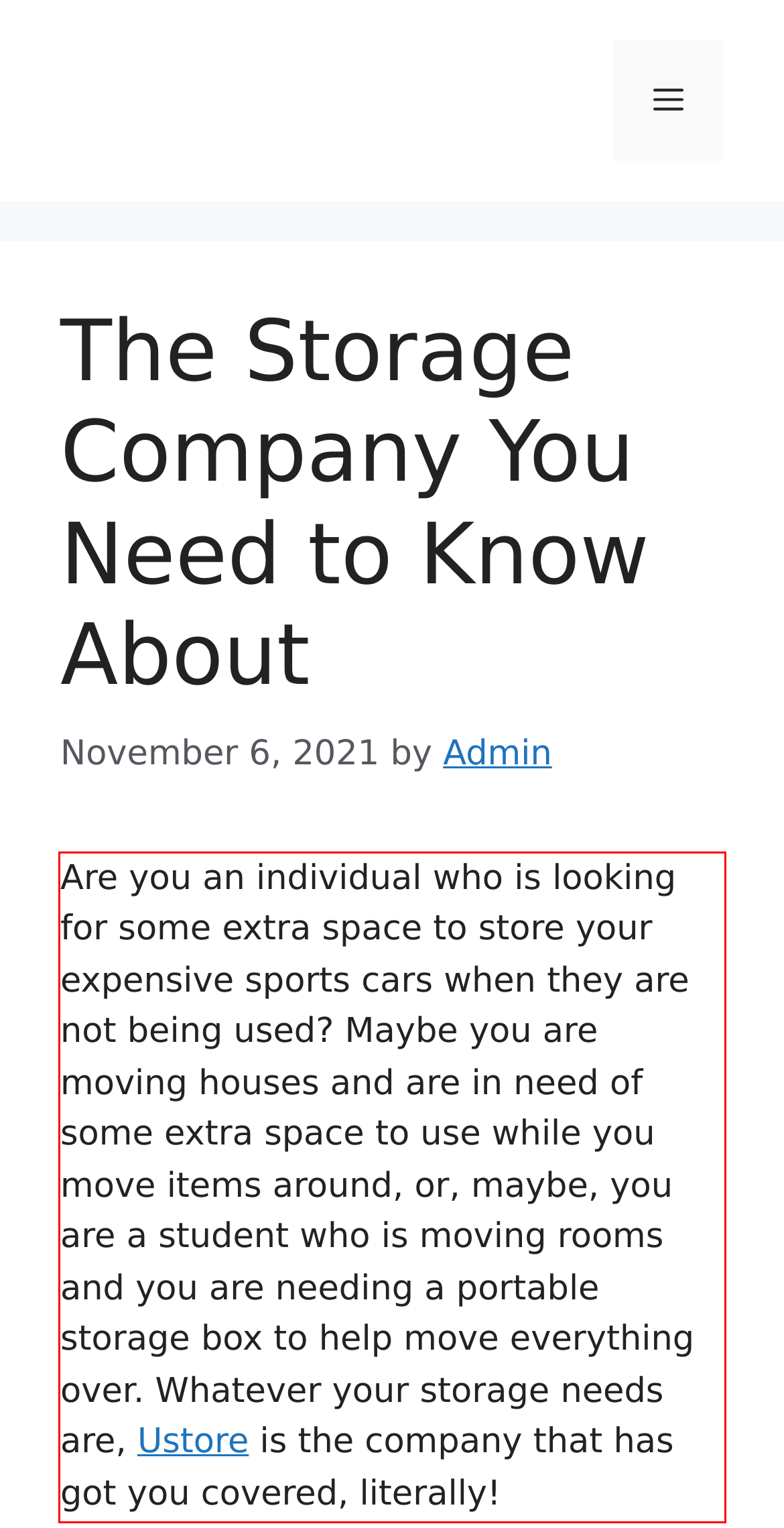You are provided with a screenshot of a webpage that includes a red bounding box. Extract and generate the text content found within the red bounding box.

Are you an individual who is looking for some extra space to store your expensive sports cars when they are not being used? Maybe you are moving houses and are in need of some extra space to use while you move items around, or, maybe, you are a student who is moving rooms and you are needing a portable storage box to help move everything over. Whatever your storage needs are, Ustore is the company that has got you covered, literally!